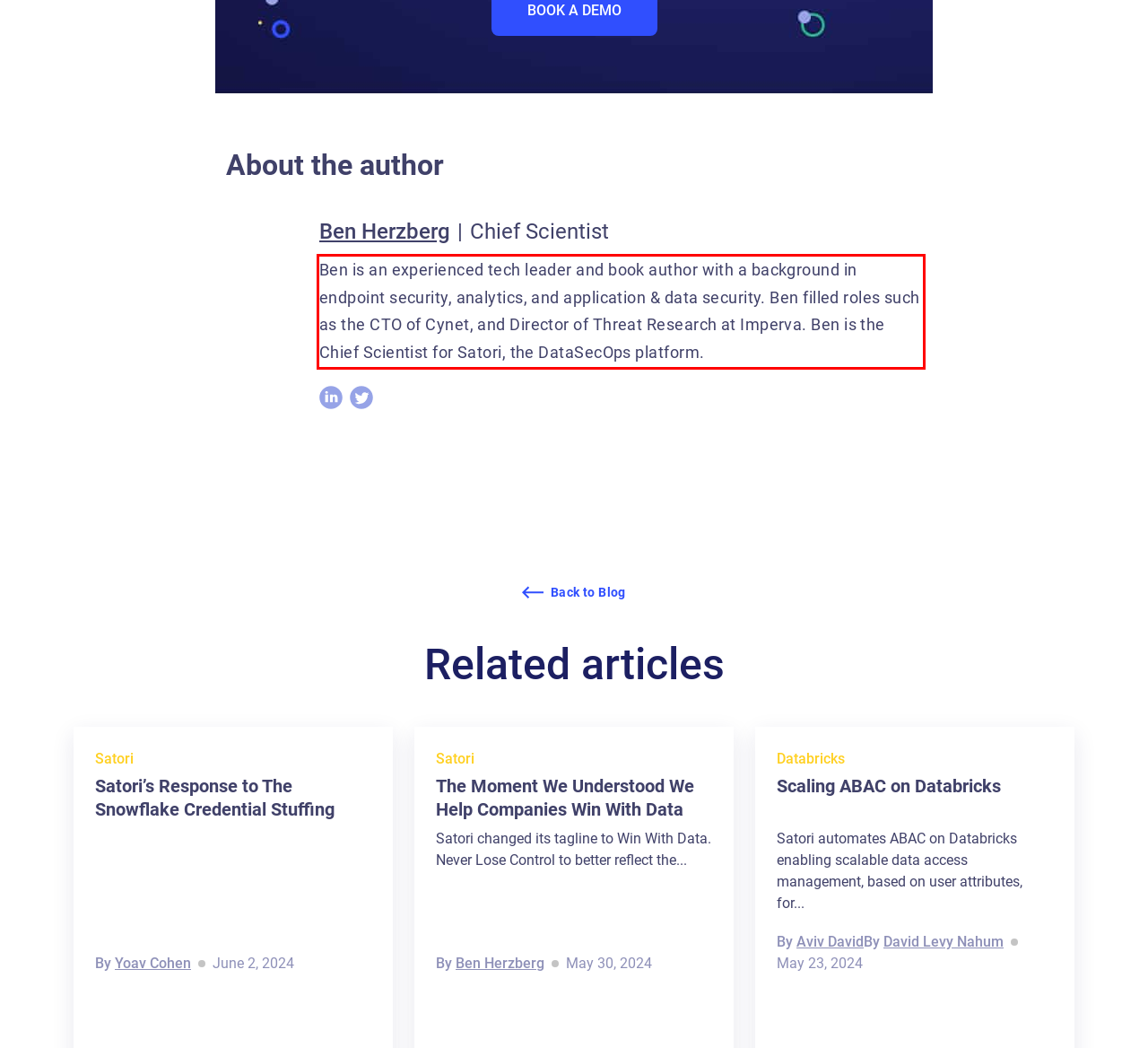Please examine the webpage screenshot containing a red bounding box and use OCR to recognize and output the text inside the red bounding box.

Ben is an experienced tech leader and book author with a background in endpoint security, analytics, and application & data security. Ben filled roles such as the CTO of Cynet, and Director of Threat Research at Imperva. Ben is the Chief Scientist for Satori, the DataSecOps platform.